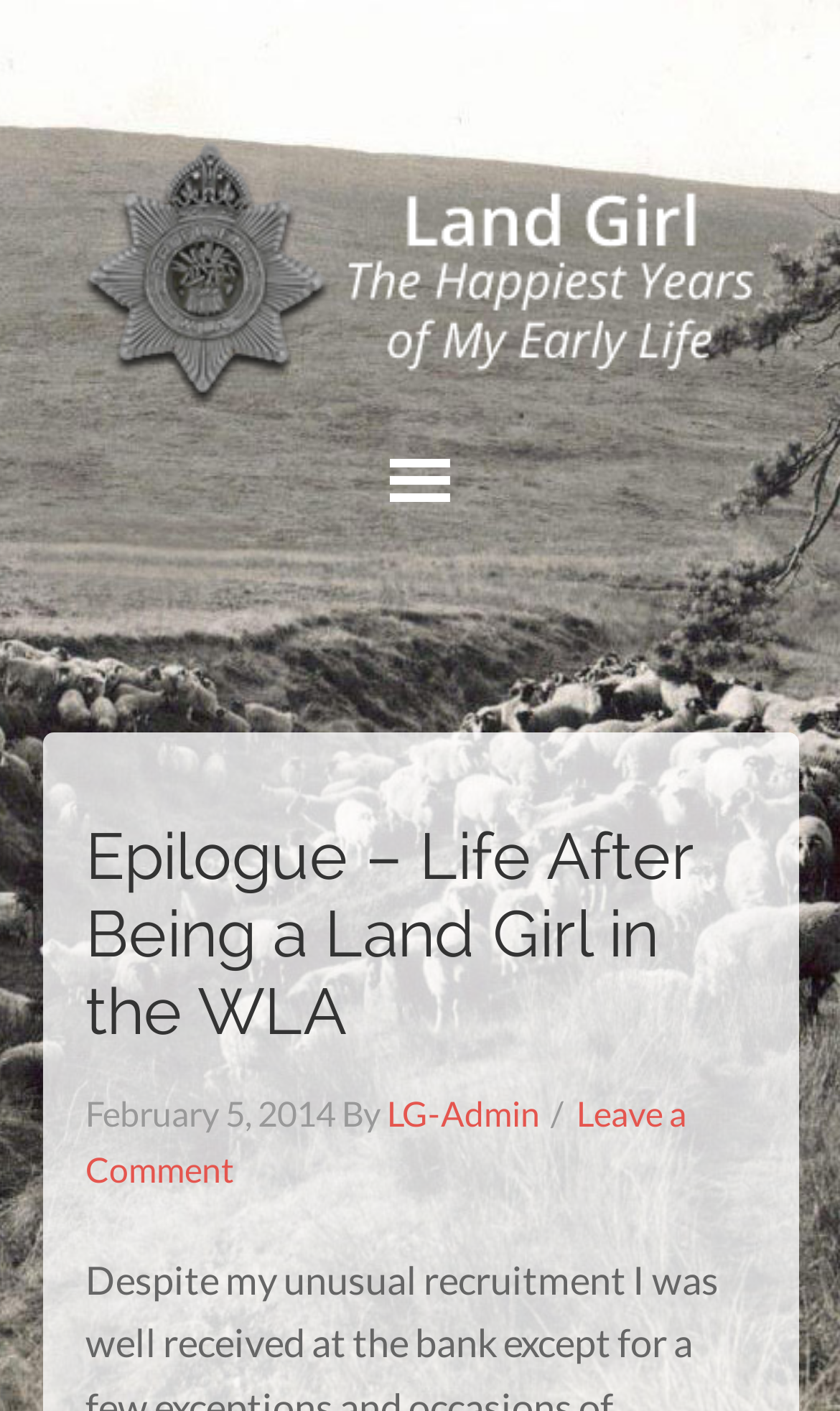Who is the author of the epilogue?
Please provide a detailed and thorough answer to the question.

I determined the author by examining the link element with the text 'LG-Admin', which is a child of the HeaderAsNonLandmark element.